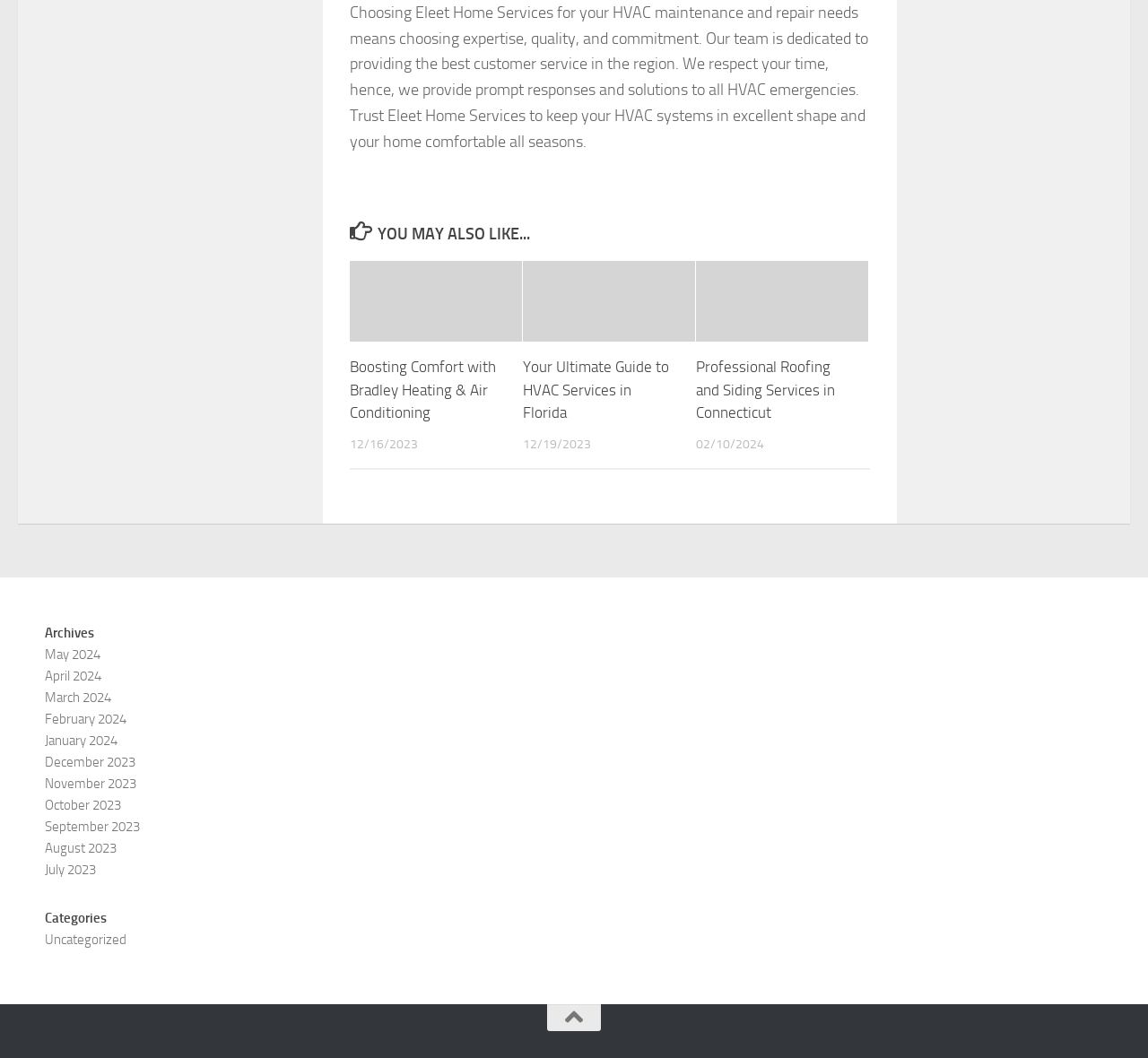Analyze the image and answer the question with as much detail as possible: 
How many archive links are available?

I counted the number of link elements under the 'Archives' heading, which is located at [0.039, 0.588, 0.327, 0.608]. There are 10 link elements, each representing a different month.